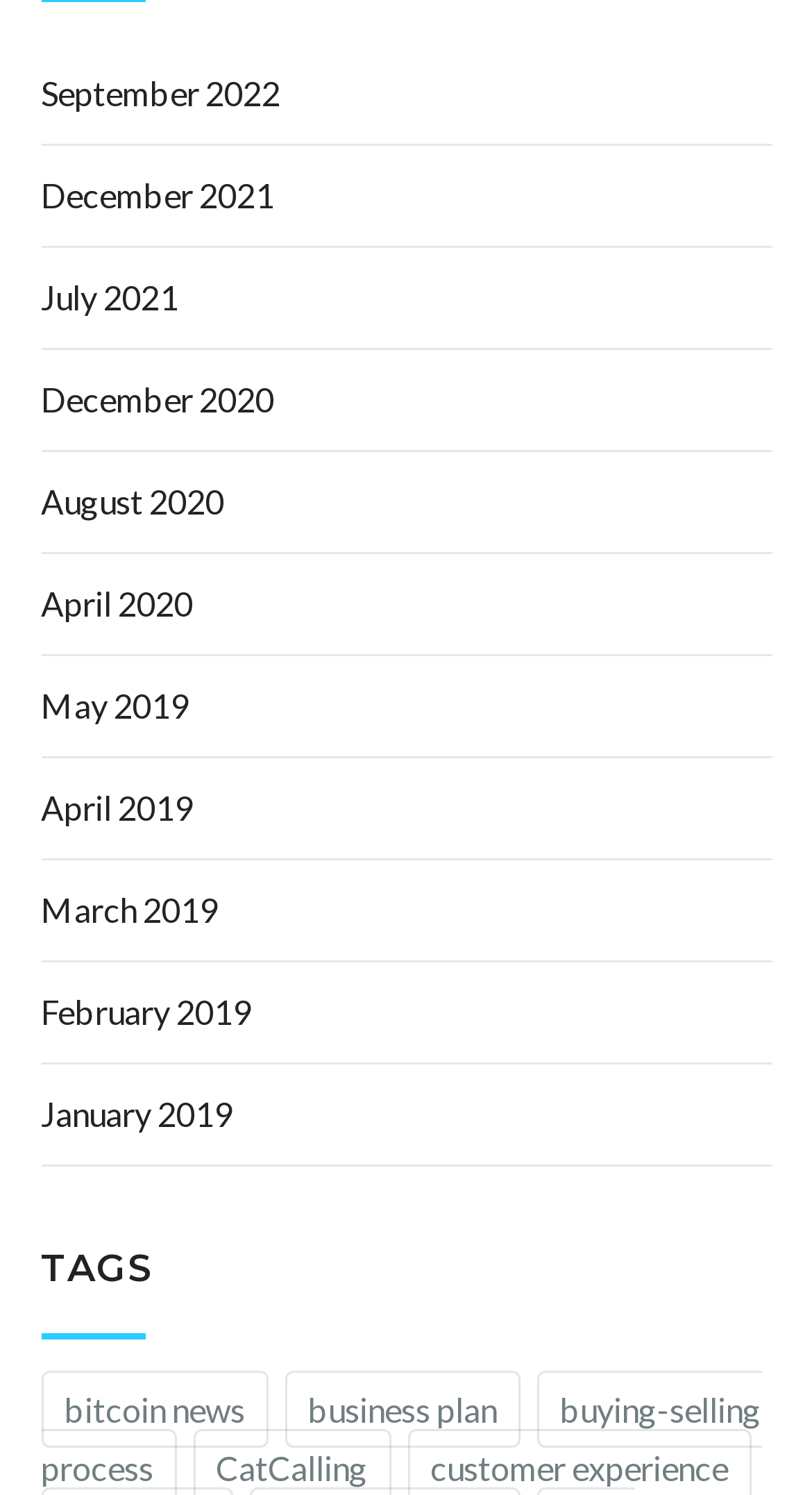Can you specify the bounding box coordinates of the area that needs to be clicked to fulfill the following instruction: "explore business plan"?

[0.35, 0.917, 0.64, 0.969]